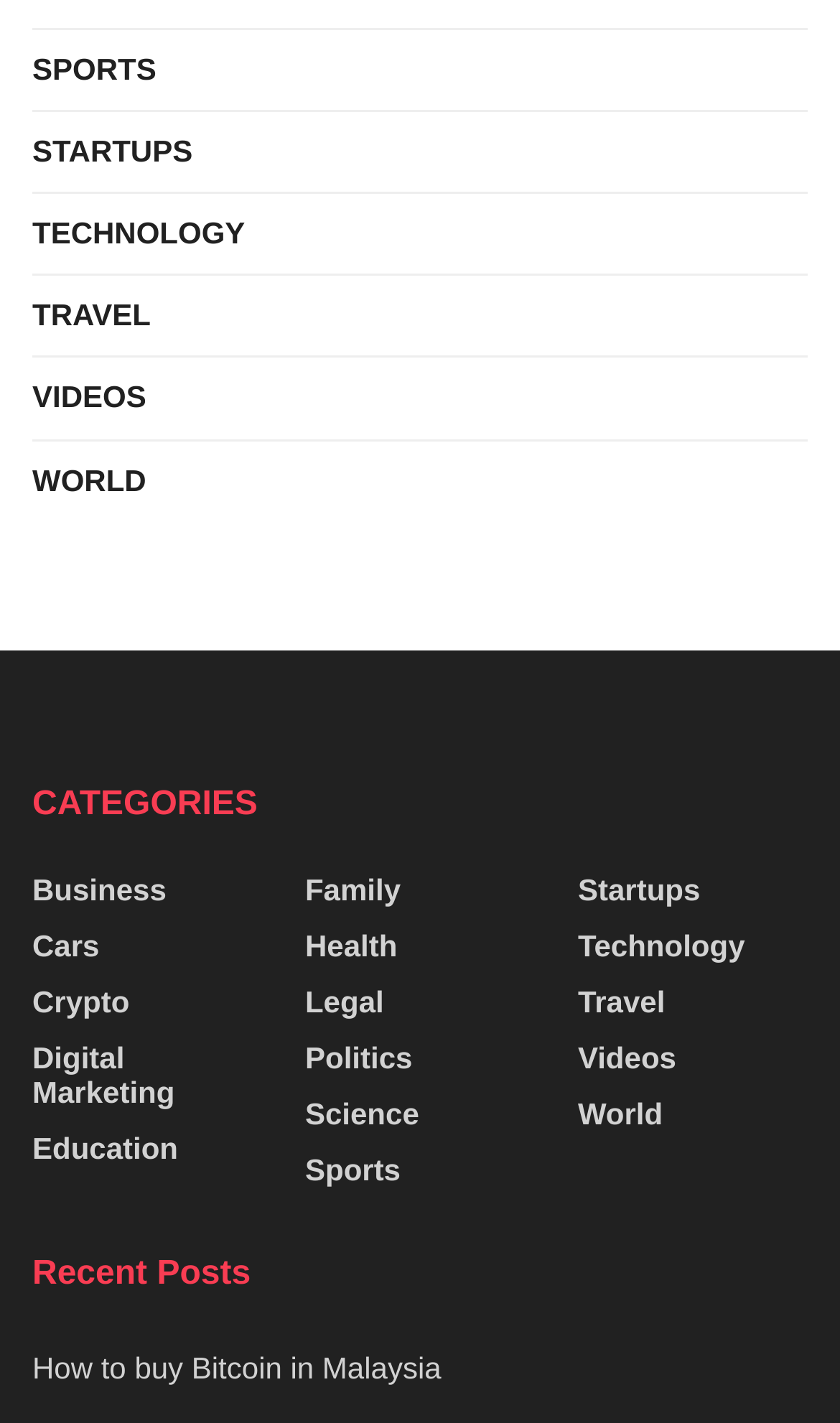Given the webpage screenshot, identify the bounding box of the UI element that matches this description: "Aesthetics".

None